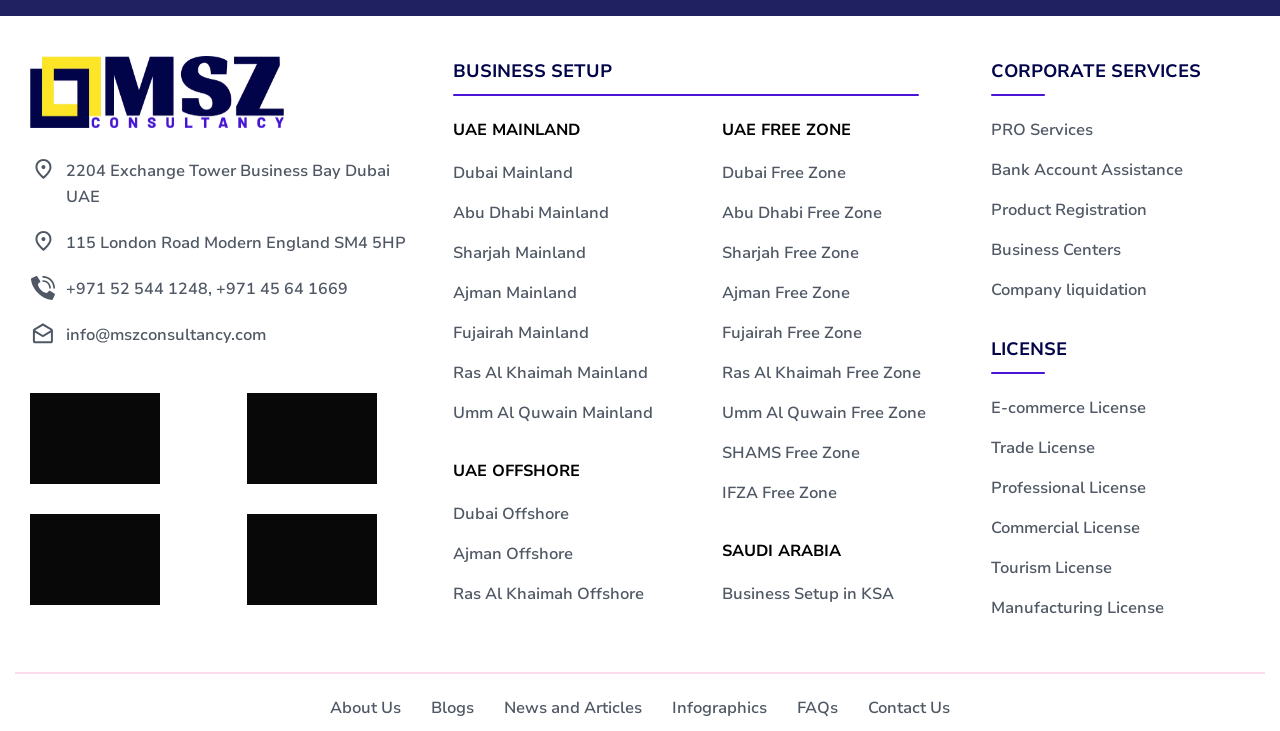Please locate the bounding box coordinates for the element that should be clicked to achieve the following instruction: "Get 'PRO Services'". Ensure the coordinates are given as four float numbers between 0 and 1, i.e., [left, top, right, bottom].

[0.774, 0.159, 0.854, 0.197]